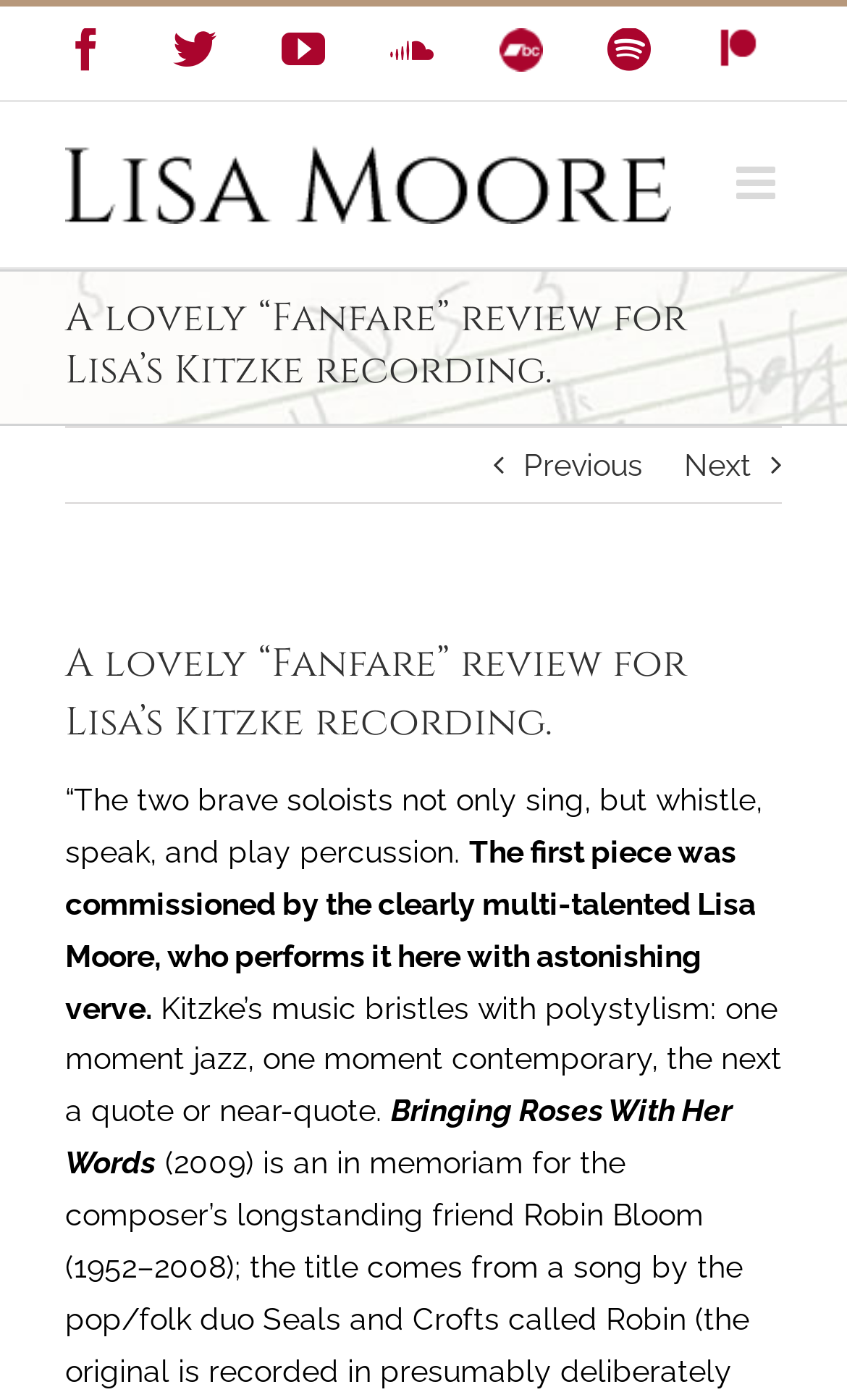Pinpoint the bounding box coordinates of the clickable area necessary to execute the following instruction: "Go to Previous page". The coordinates should be given as four float numbers between 0 and 1, namely [left, top, right, bottom].

[0.618, 0.306, 0.759, 0.359]